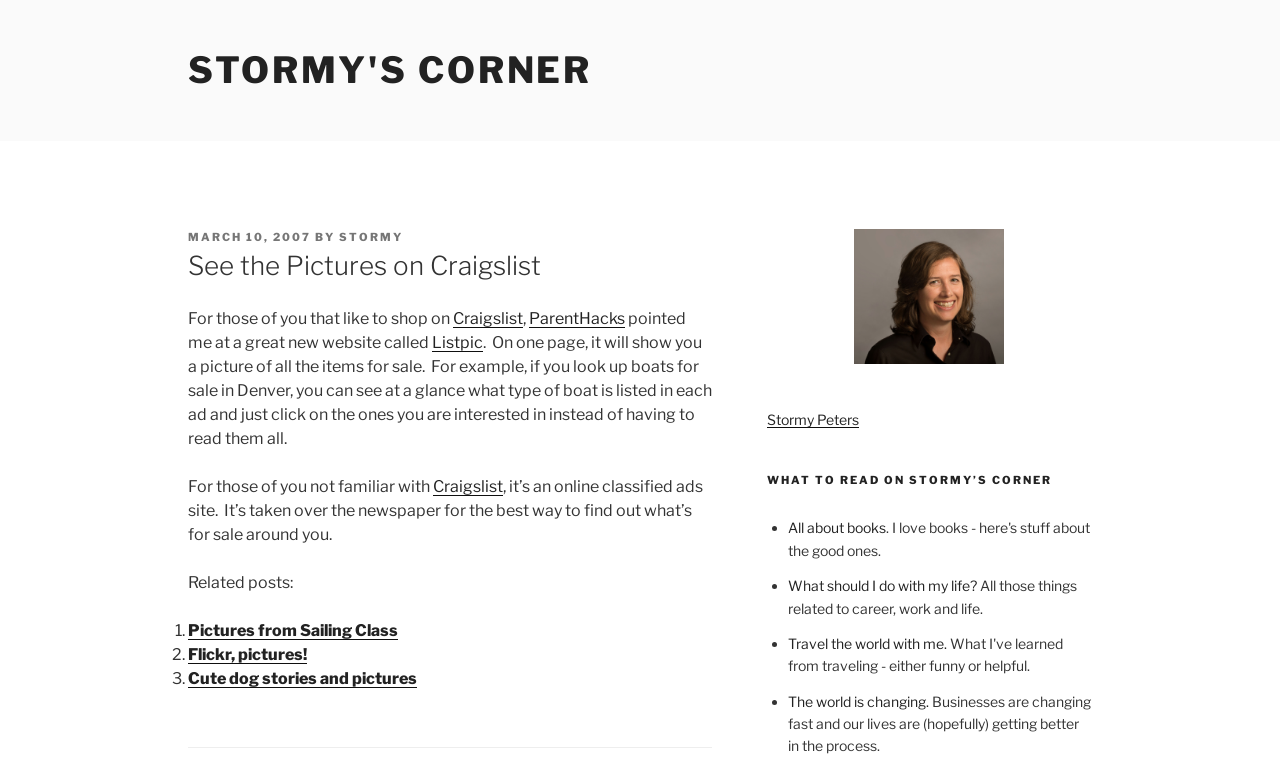Please mark the bounding box coordinates of the area that should be clicked to carry out the instruction: "Visit the 'News' page".

None